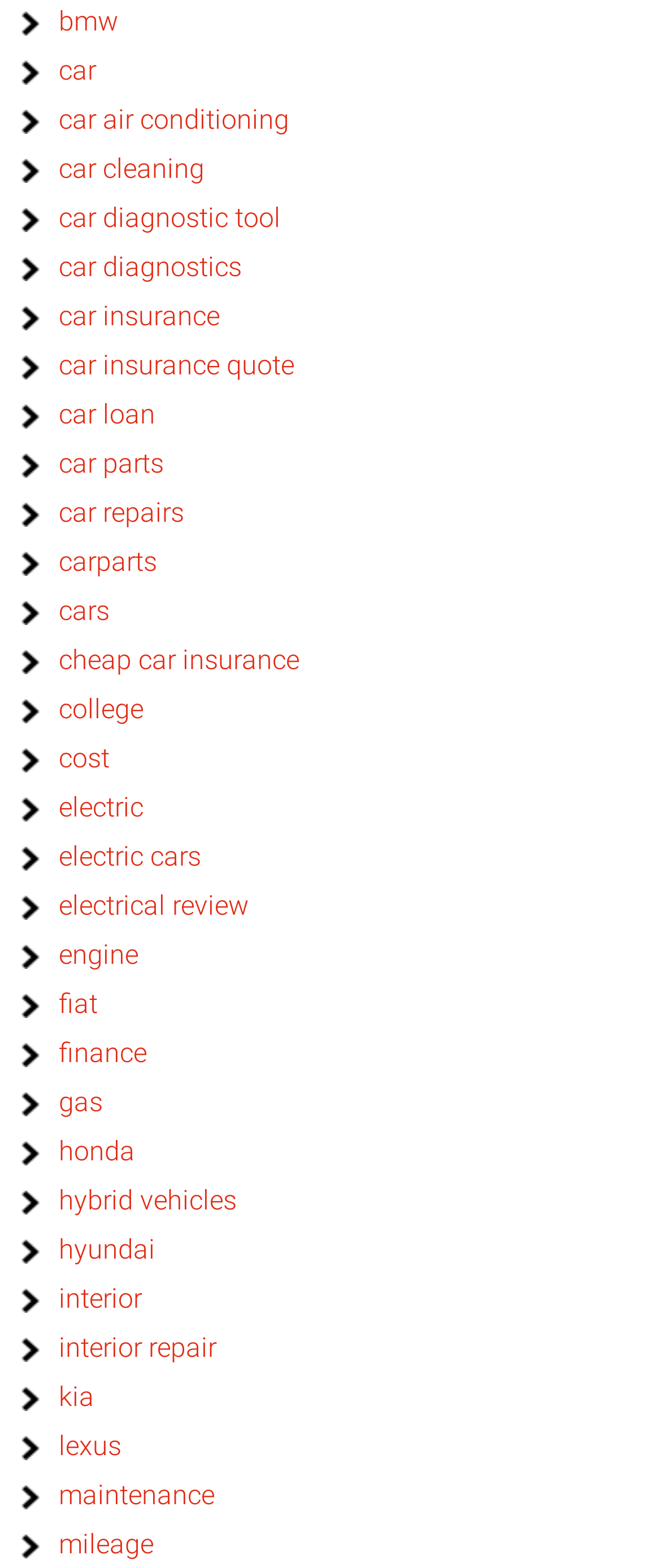Please specify the bounding box coordinates of the clickable region necessary for completing the following instruction: "learn about electric cars". The coordinates must consist of four float numbers between 0 and 1, i.e., [left, top, right, bottom].

[0.089, 0.536, 0.304, 0.557]